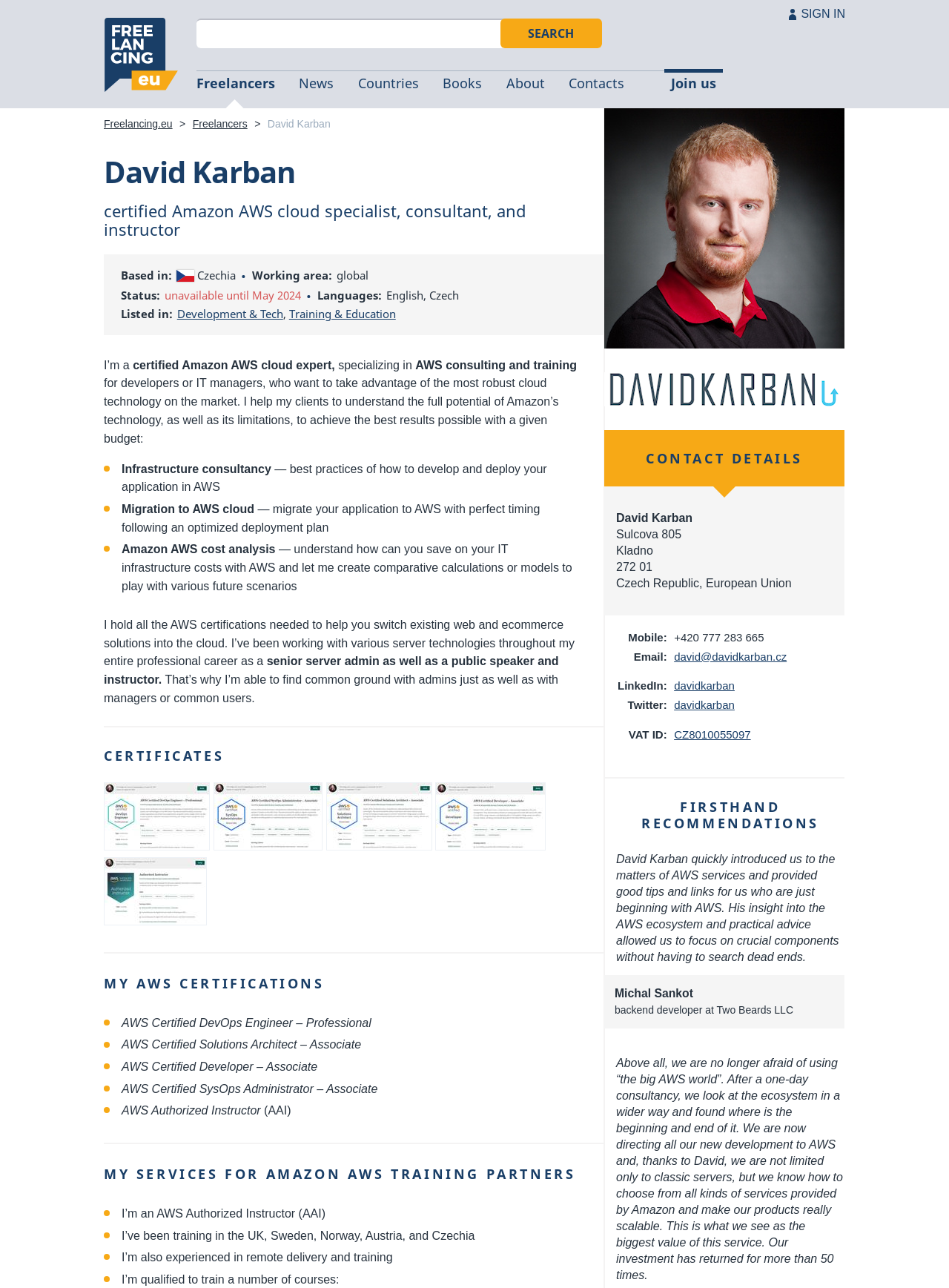Please identify the bounding box coordinates of the element's region that I should click in order to complete the following instruction: "view news". The bounding box coordinates consist of four float numbers between 0 and 1, i.e., [left, top, right, bottom].

[0.301, 0.055, 0.363, 0.084]